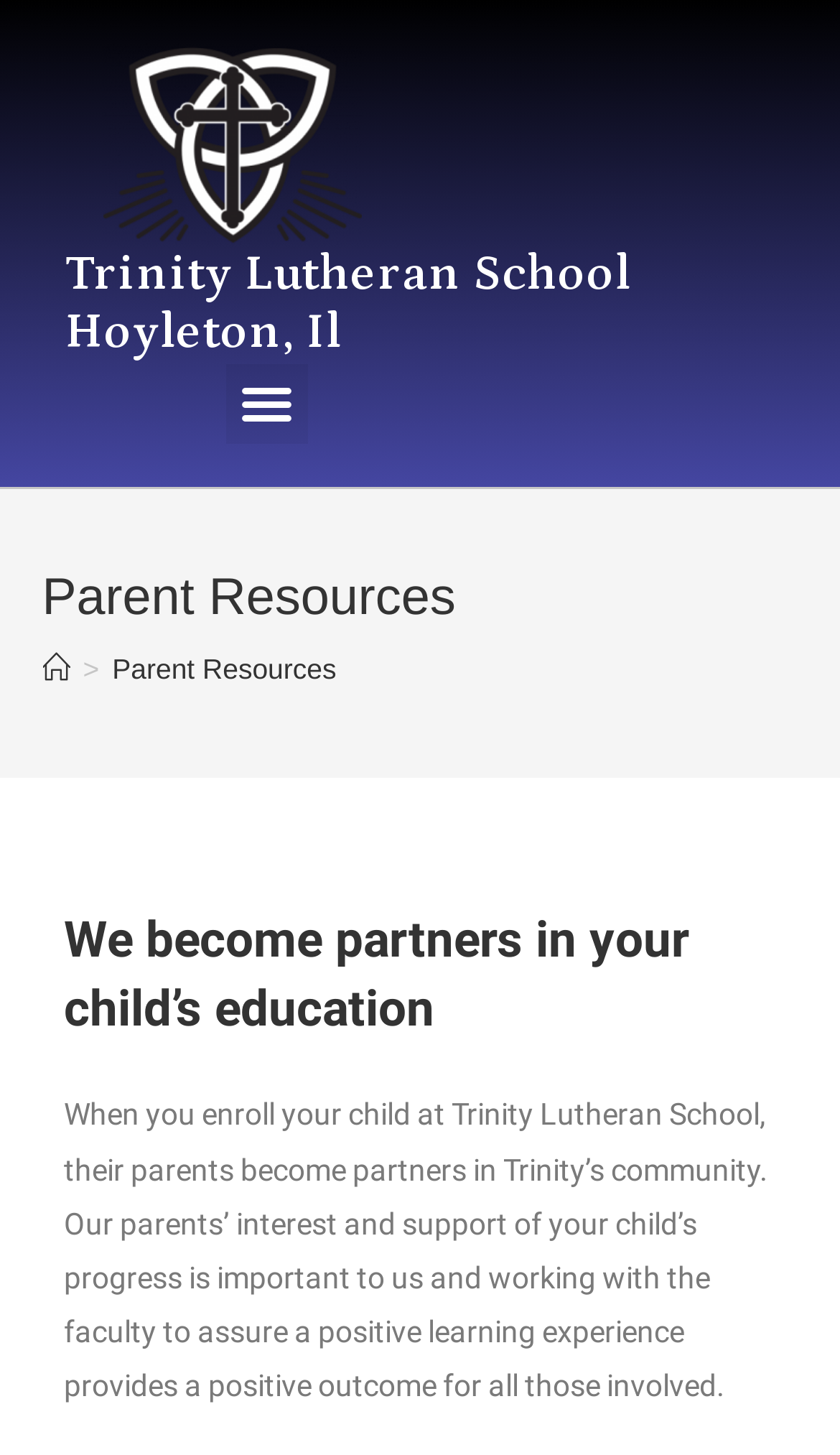Provide a thorough summary of the webpage.

The webpage is about Parent Resources at Trinity Lutheran School. At the top left corner, there is a logo of Trinity Lutheran School, which is an image of the school's symbol. Next to the logo, there is a heading that reads "Trinity Lutheran School Hoyleton, Il". 

Below the logo and the heading, there is a menu toggle button on the left side, which is not expanded. On the right side of the menu toggle button, there is a header section that spans across the page. Within the header section, there is a heading that reads "Parent Resources" and a navigation section with breadcrumbs. The breadcrumbs show the path "Home > Parent Resources".

Below the header section, there is a prominent heading that reads "We become partners in your child’s education". This heading is followed by a paragraph of text that explains the importance of parental involvement in their child's education at Trinity Lutheran School. The text describes how the school values the partnership between parents and faculty to provide a positive learning experience for the child.